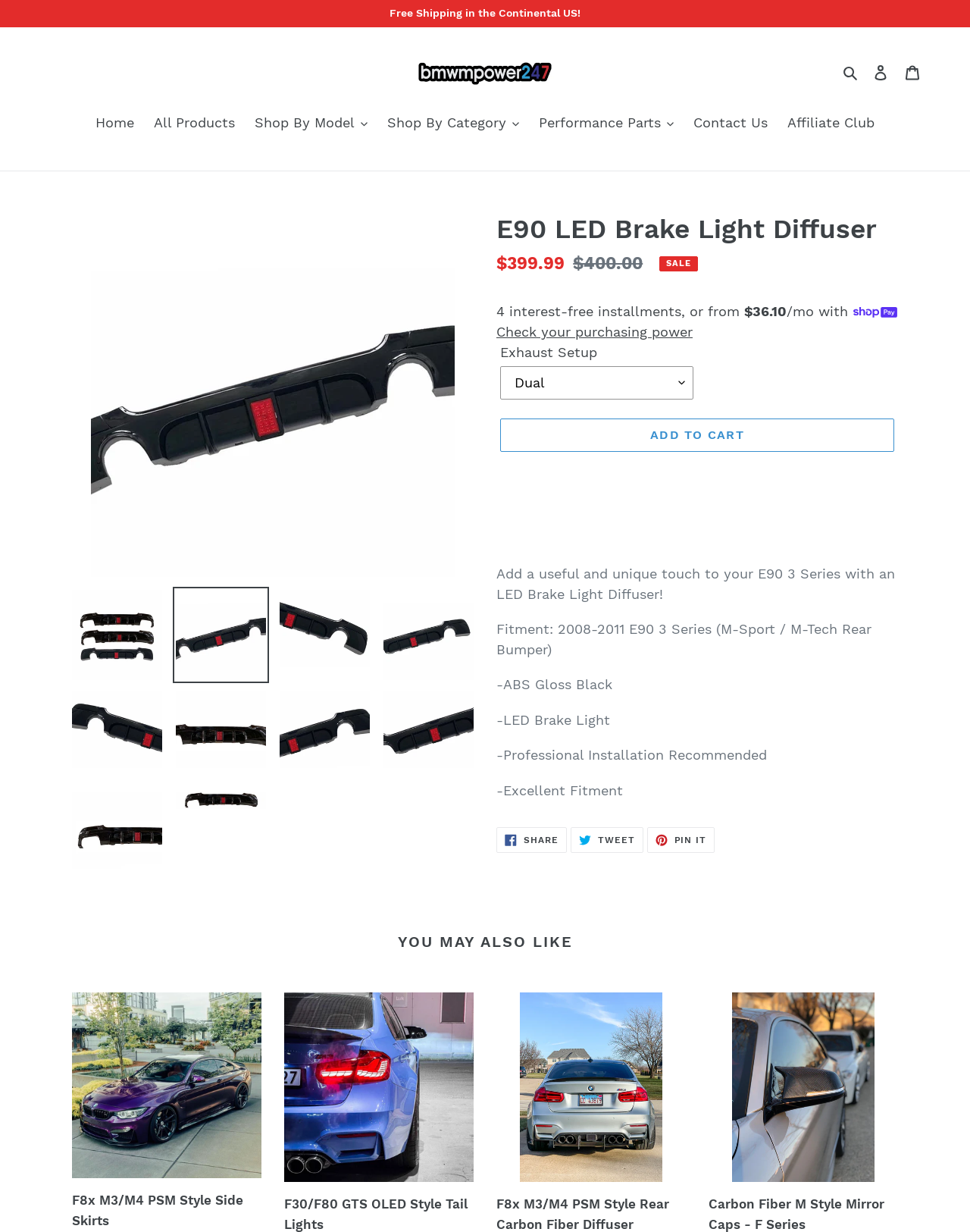Please find the bounding box coordinates for the clickable element needed to perform this instruction: "Click the 'Add to cart' button".

[0.516, 0.34, 0.922, 0.367]